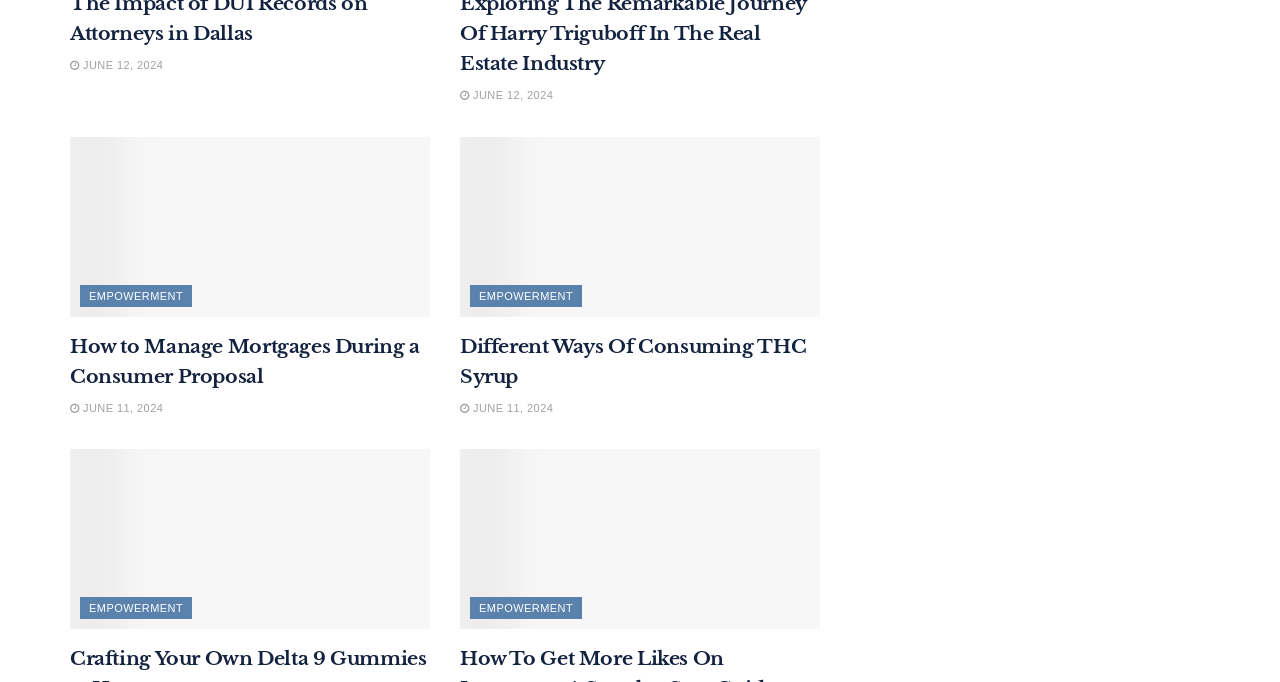Based on the element description parent_node: EMPOWERMENT, identify the bounding box coordinates for the UI element. The coordinates should be in the format (top-left x, top-left y, bottom-right x, bottom-right y) and within the 0 to 1 range.

[0.055, 0.2, 0.336, 0.464]